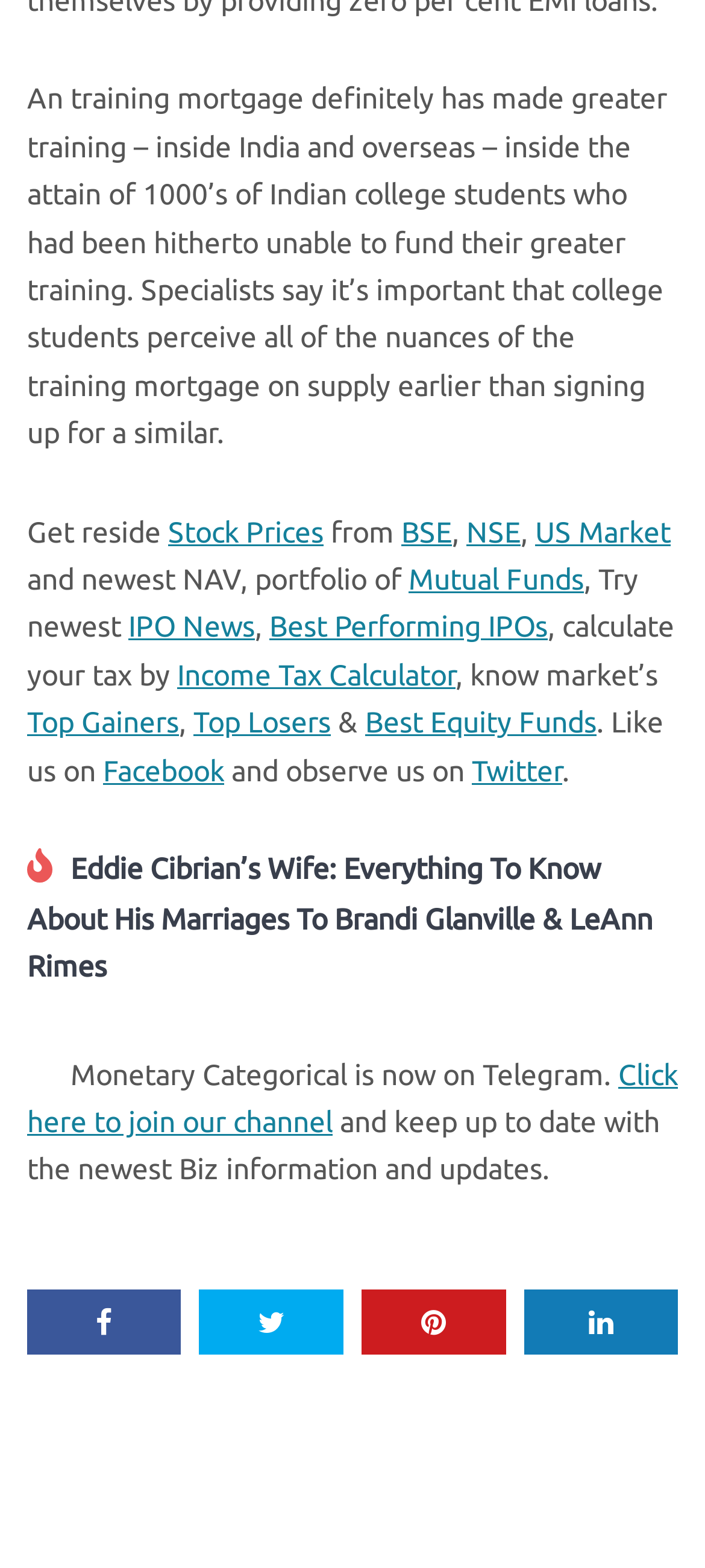What can be calculated using this webpage?
Please respond to the question with a detailed and informative answer.

The webpage has a link to an 'Income Tax Calculator', which suggests that users can calculate their tax using this webpage.